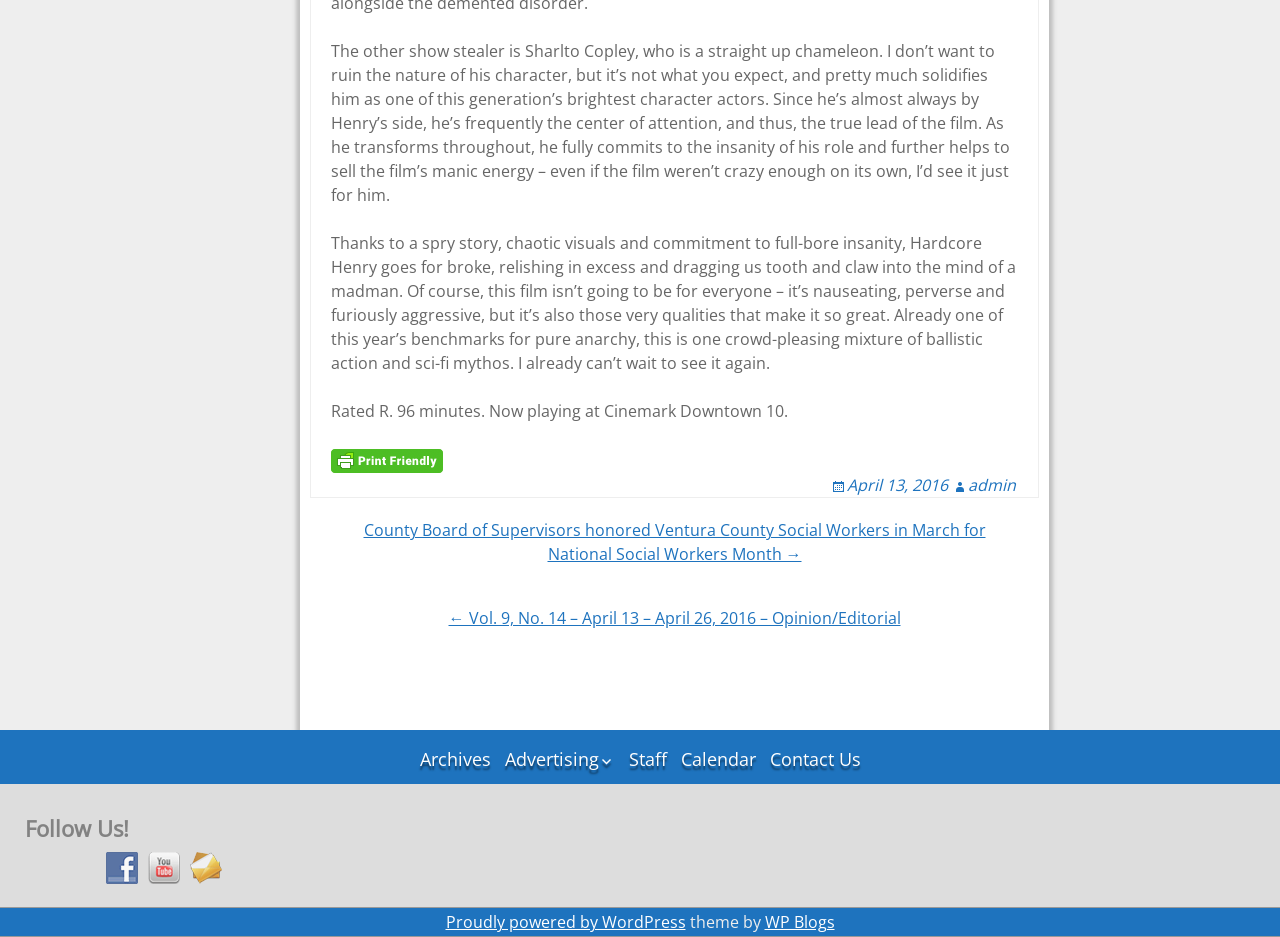Carefully examine the image and provide an in-depth answer to the question: What is the rating of the movie Hardcore Henry?

I found the rating of the movie Hardcore Henry by looking at the StaticText element with the text 'Rated R. 96 minutes. Now playing at Cinemark Downtown 10.' which provides the rating and other details about the movie.